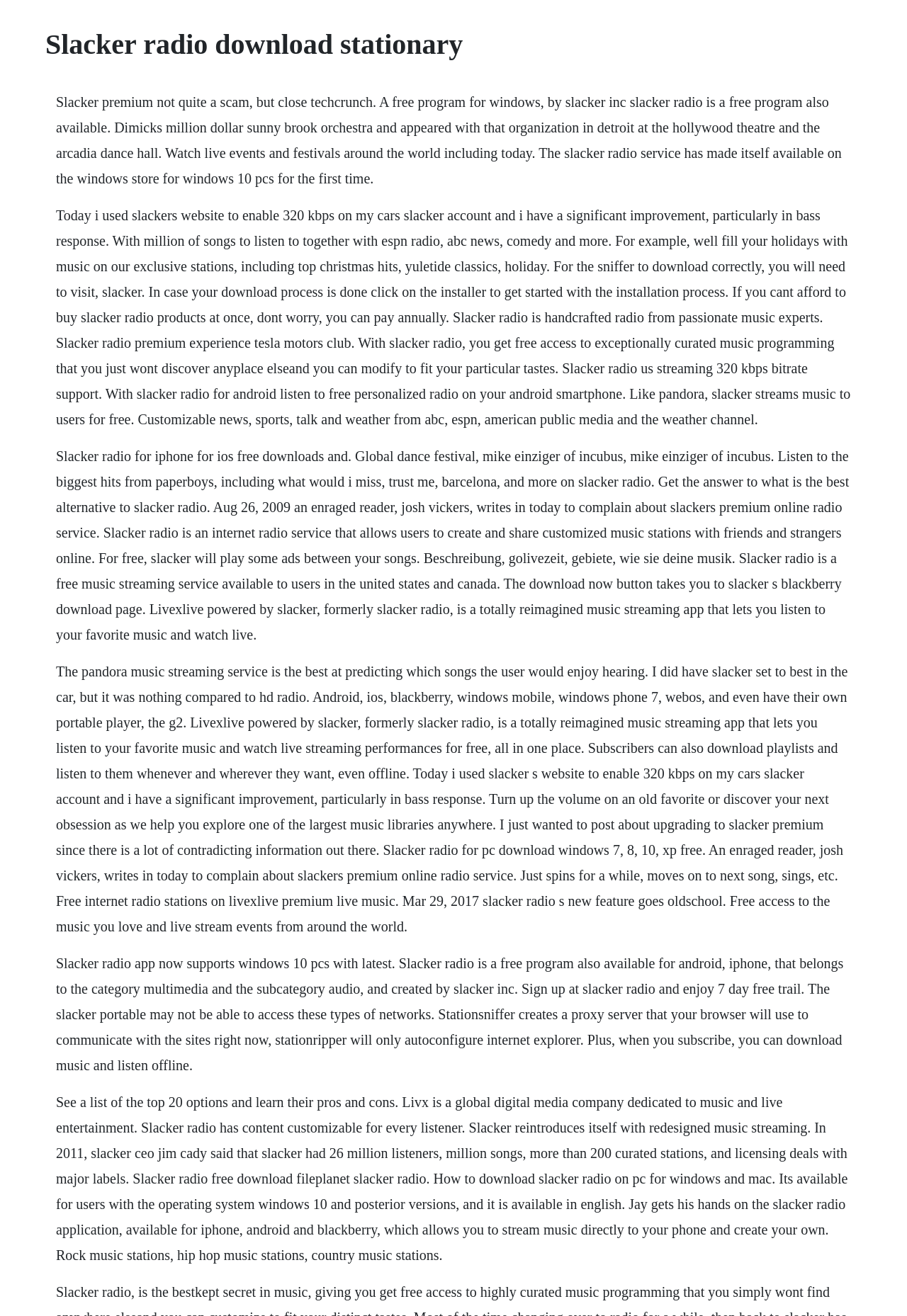What is Slacker Radio?
Based on the visual content, answer with a single word or a brief phrase.

Free music streaming service